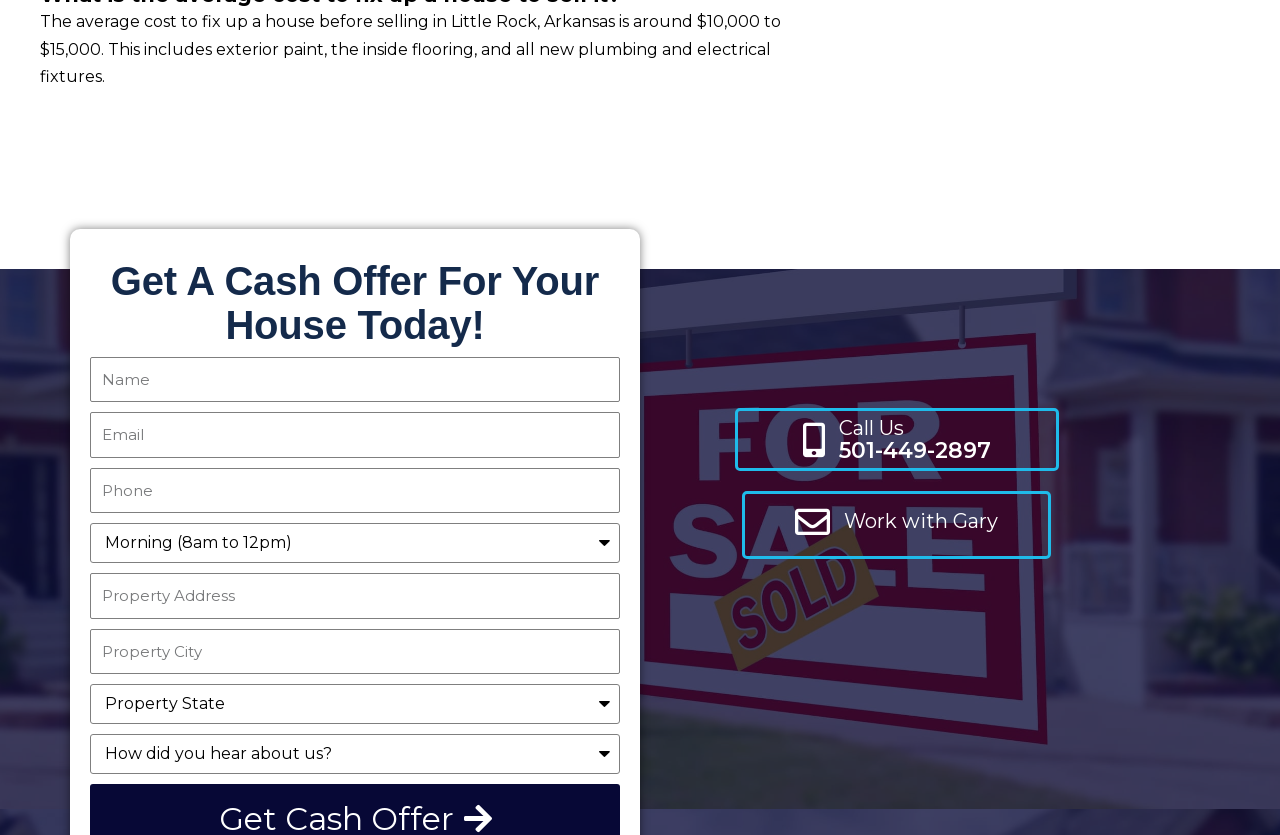Please identify the bounding box coordinates of the area I need to click to accomplish the following instruction: "Work with Gary".

[0.58, 0.588, 0.821, 0.669]